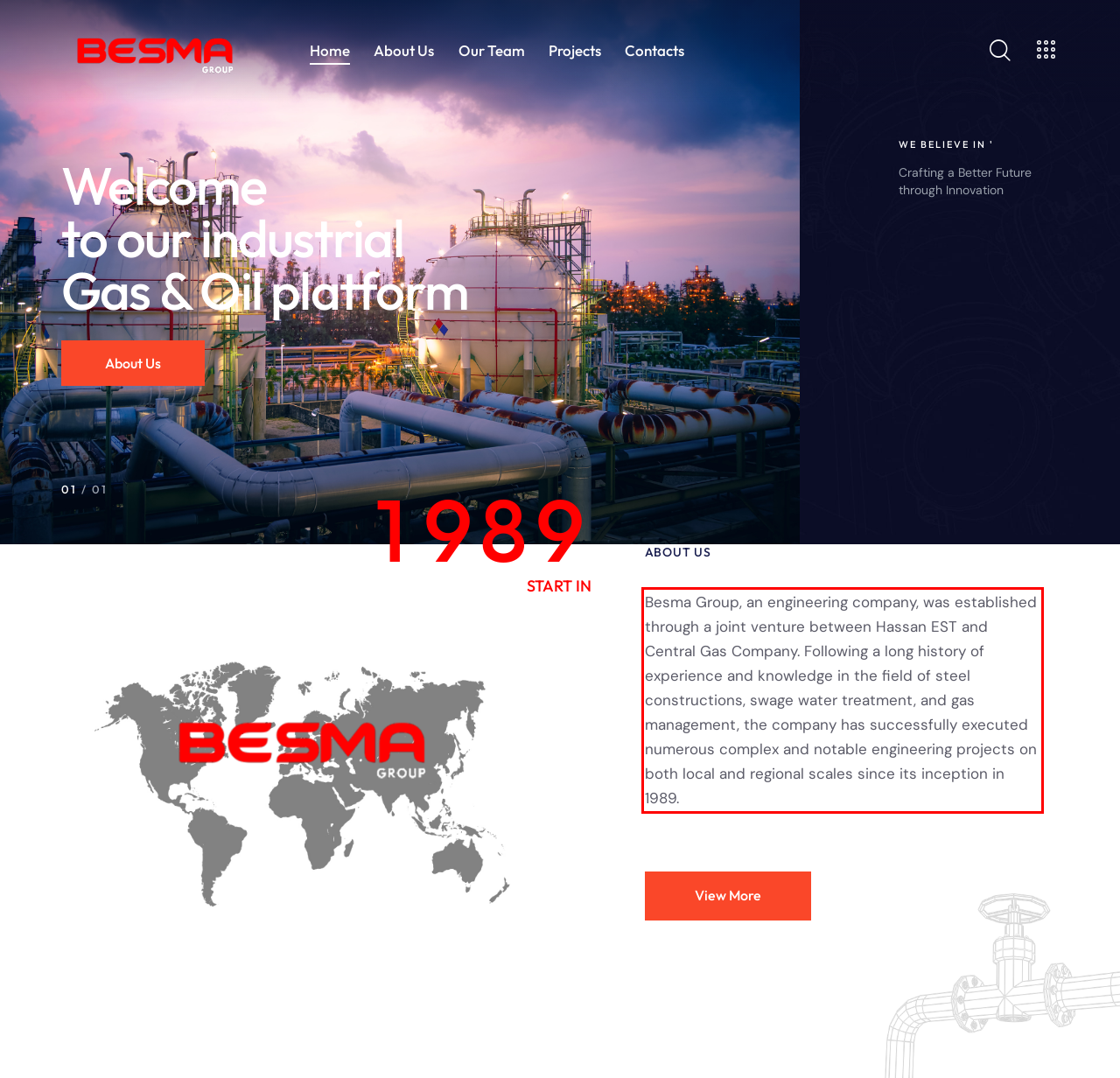Within the screenshot of the webpage, locate the red bounding box and use OCR to identify and provide the text content inside it.

Besma Group, an engineering company, was established through a joint venture between Hassan EST and Central Gas Company. Following a long history of experience and knowledge in the field of steel constructions, swage water treatment, and gas management, the company has successfully executed numerous complex and notable engineering projects on both local and regional scales since its inception in 1989.